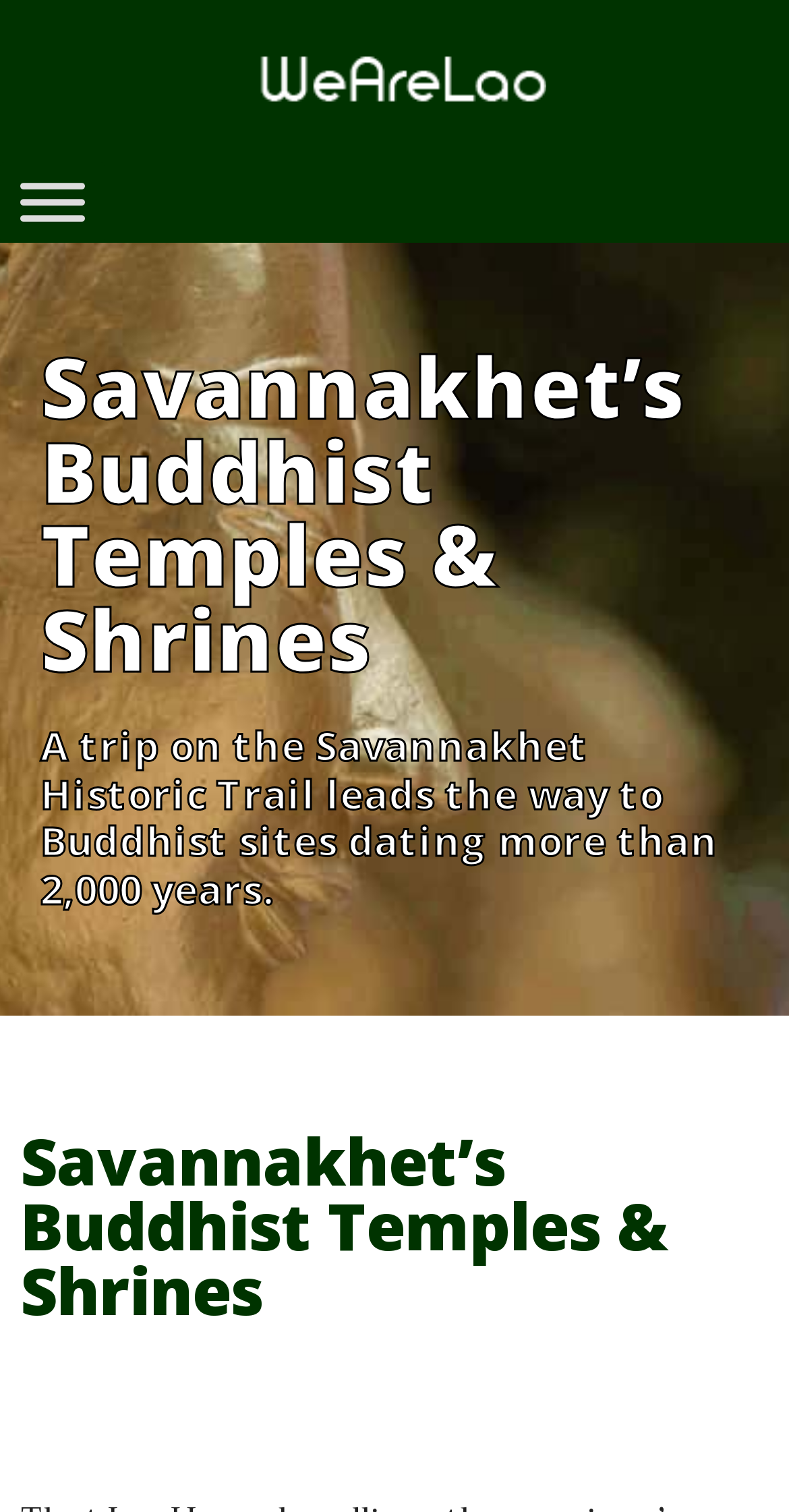How many paragraphs of text are on this webpage?
Answer with a single word or short phrase according to what you see in the image.

2